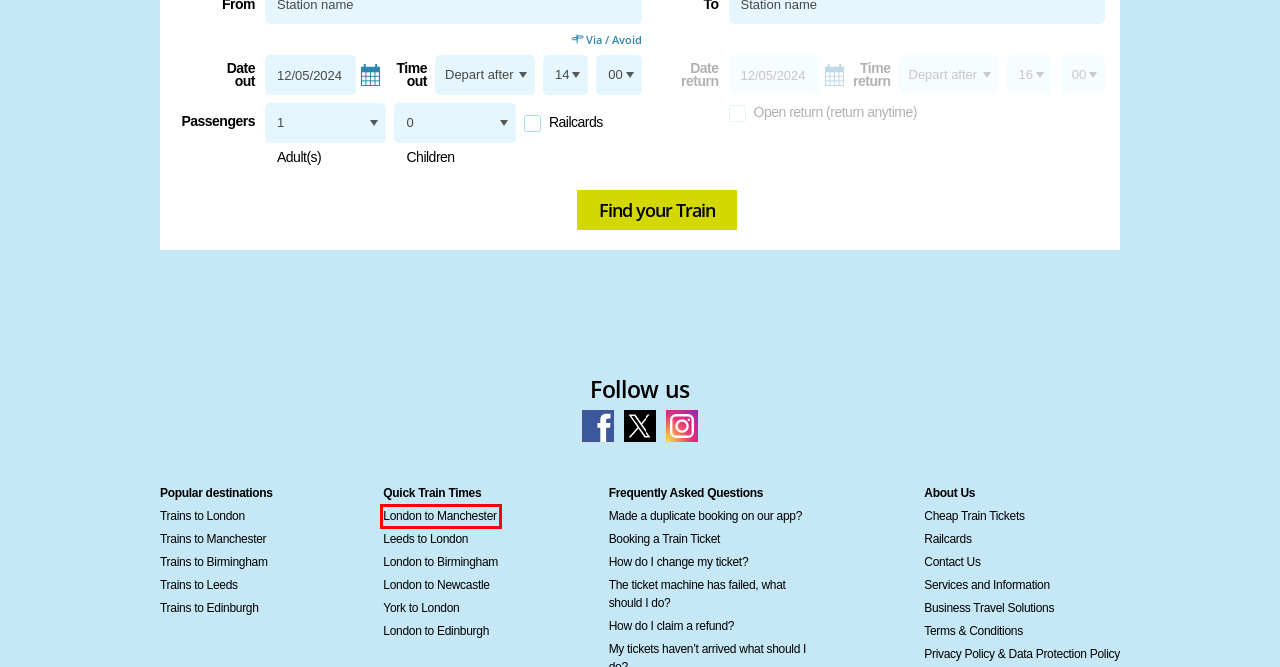You are looking at a webpage screenshot with a red bounding box around an element. Pick the description that best matches the new webpage after interacting with the element in the red bounding box. The possible descriptions are:
A. Fares View
B. Industrial Action | National Rail
C. Site registration
D. Cogent | Integrated Marketing Agency | Leamington Spa
E. Online Dispute Resolution | European Commission
F. Login
G. MixingDeck
H. Journey selection - station

A